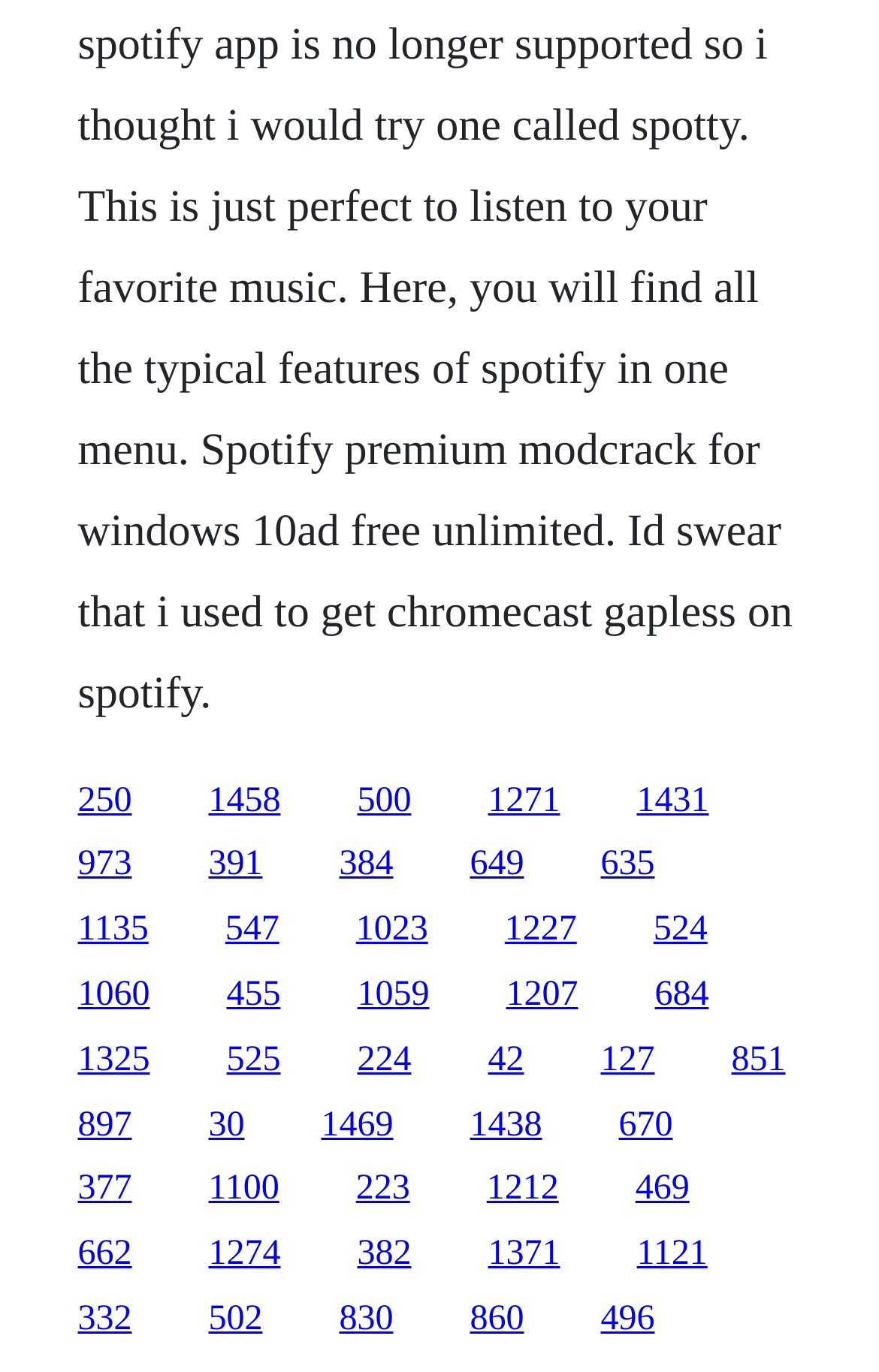Please find the bounding box coordinates of the clickable region needed to complete the following instruction: "visit the 500 page". The bounding box coordinates must consist of four float numbers between 0 and 1, i.e., [left, top, right, bottom].

[0.406, 0.569, 0.468, 0.597]